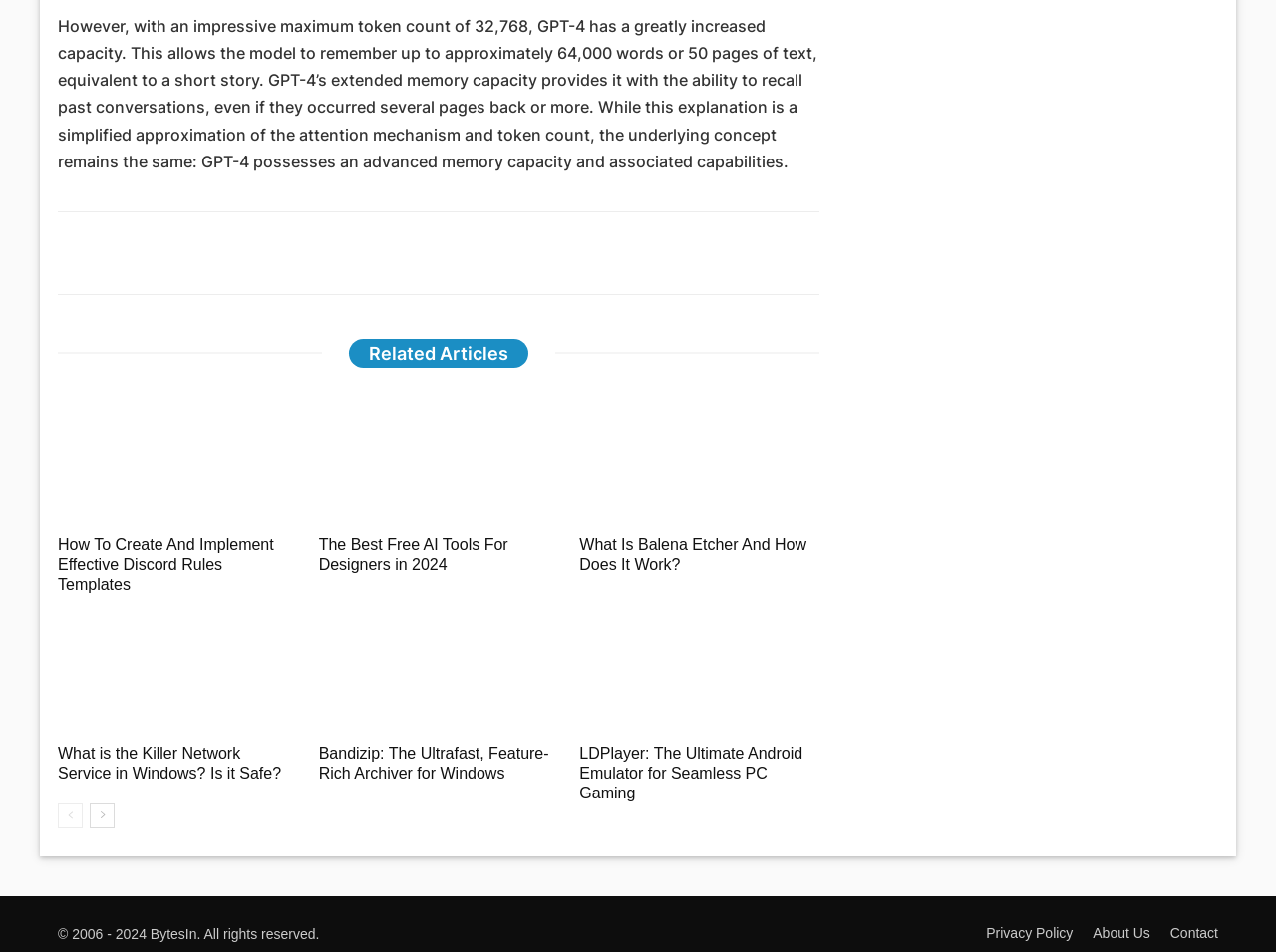What is the maximum token count of GPT-4?
Give a thorough and detailed response to the question.

The answer can be found in the StaticText element with the text 'However, with an impressive maximum token count of 32,768, GPT-4 has a greatly increased capacity...'. This text is located at the top of the webpage, with a bounding box coordinate of [0.045, 0.017, 0.641, 0.18].